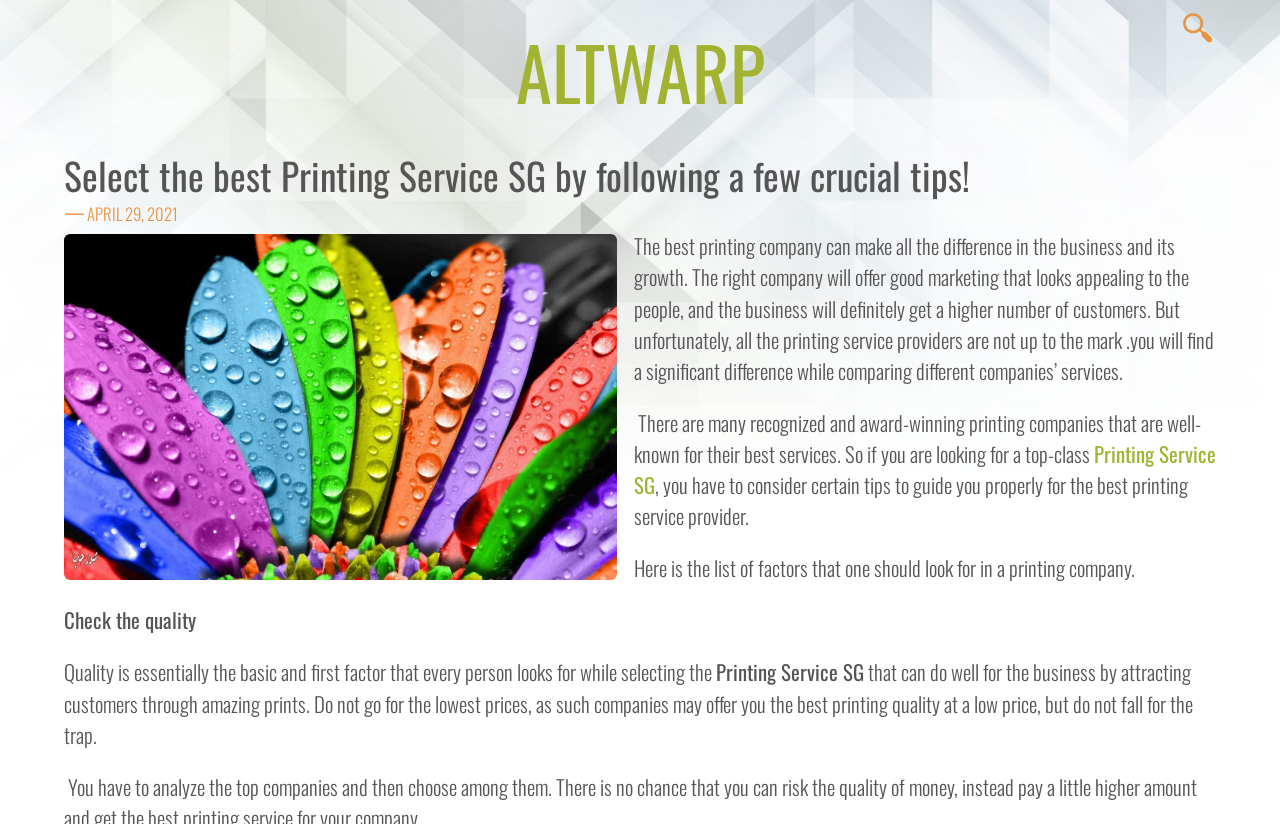Please study the image and answer the question comprehensively:
What is the date of the article?

The date of the article can be found in the static text element with the coordinates [0.068, 0.244, 0.139, 0.275], which reads 'APRIL 29, 2021'.